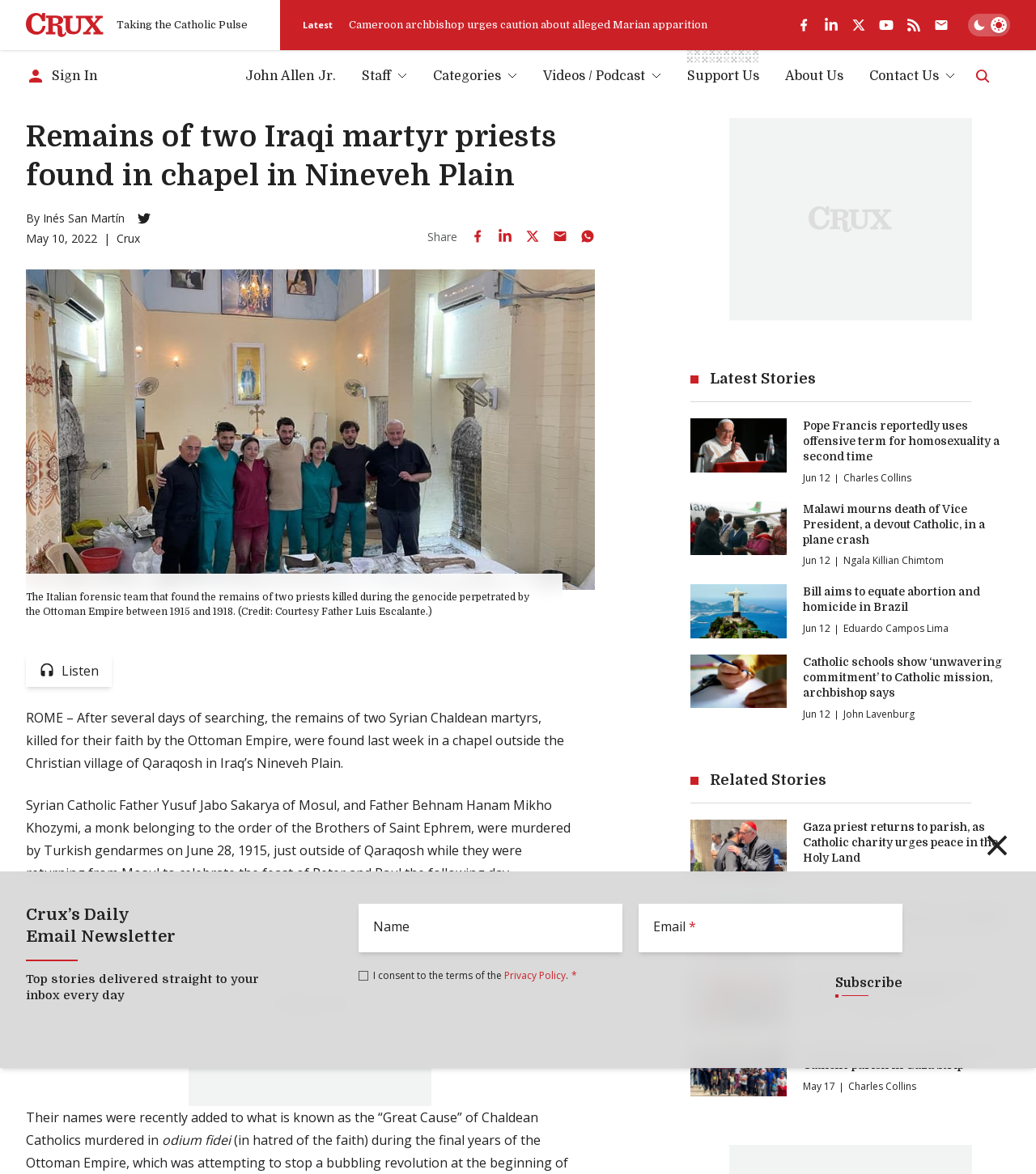Locate the UI element described as follows: "parent_node: Email* name="email" placeholder="Email"". Return the bounding box coordinates as four float numbers between 0 and 1 in the order [left, top, right, bottom].

[0.616, 0.769, 0.871, 0.811]